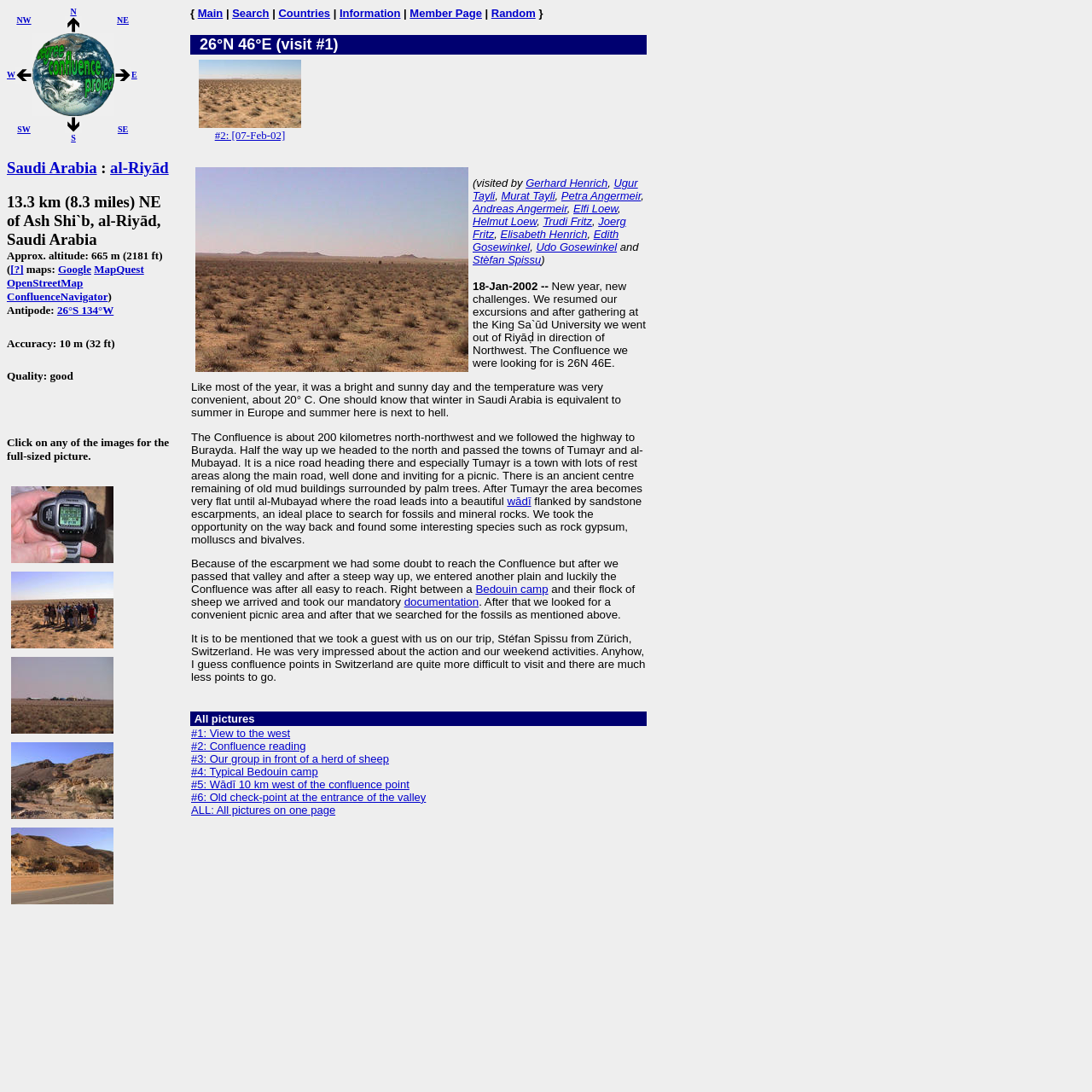Please give a short response to the question using one word or a phrase:
What is the quality of the confluence reading?

good